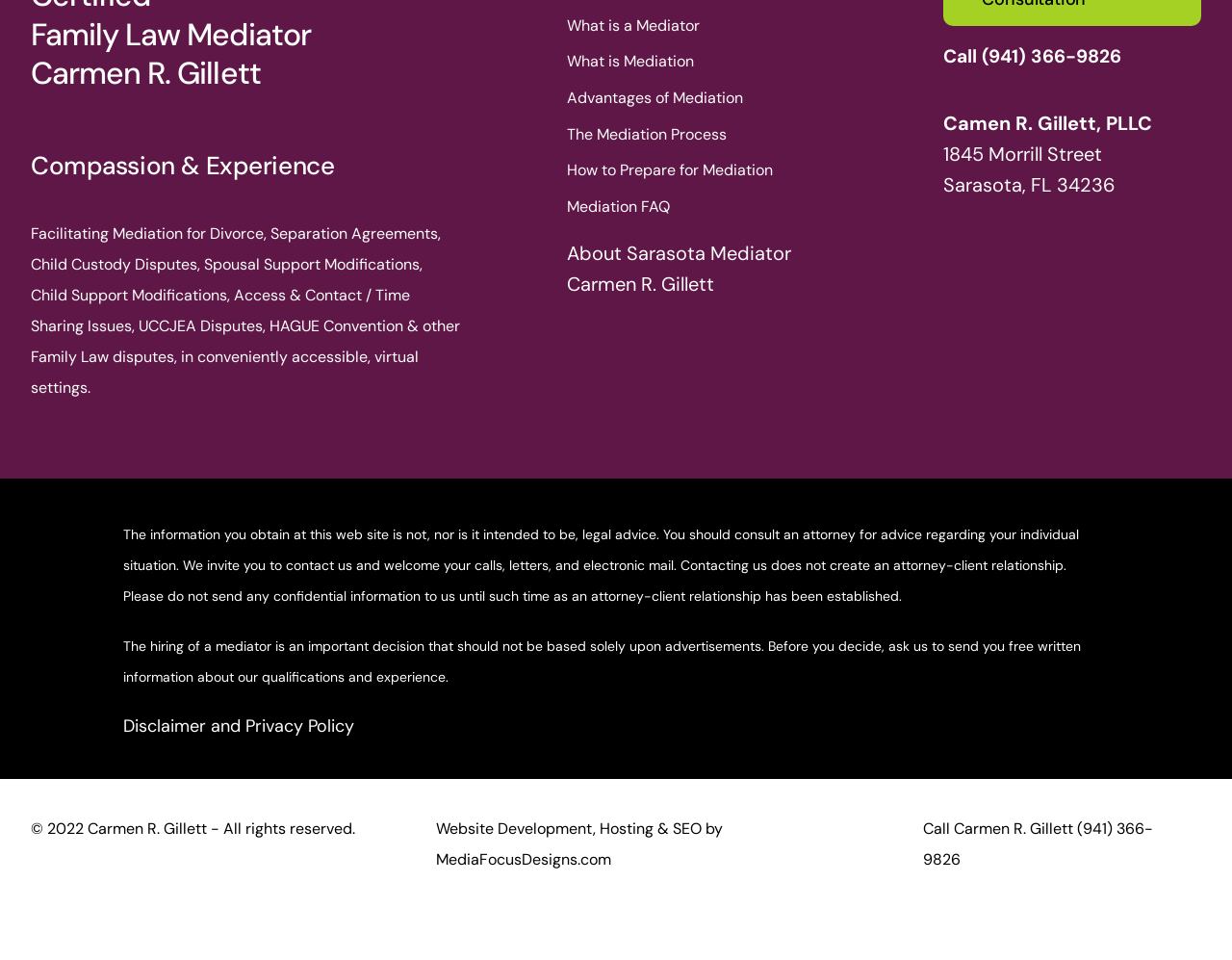What is the purpose of the webpage?
Based on the visual, give a brief answer using one word or a short phrase.

To provide information about mediation services